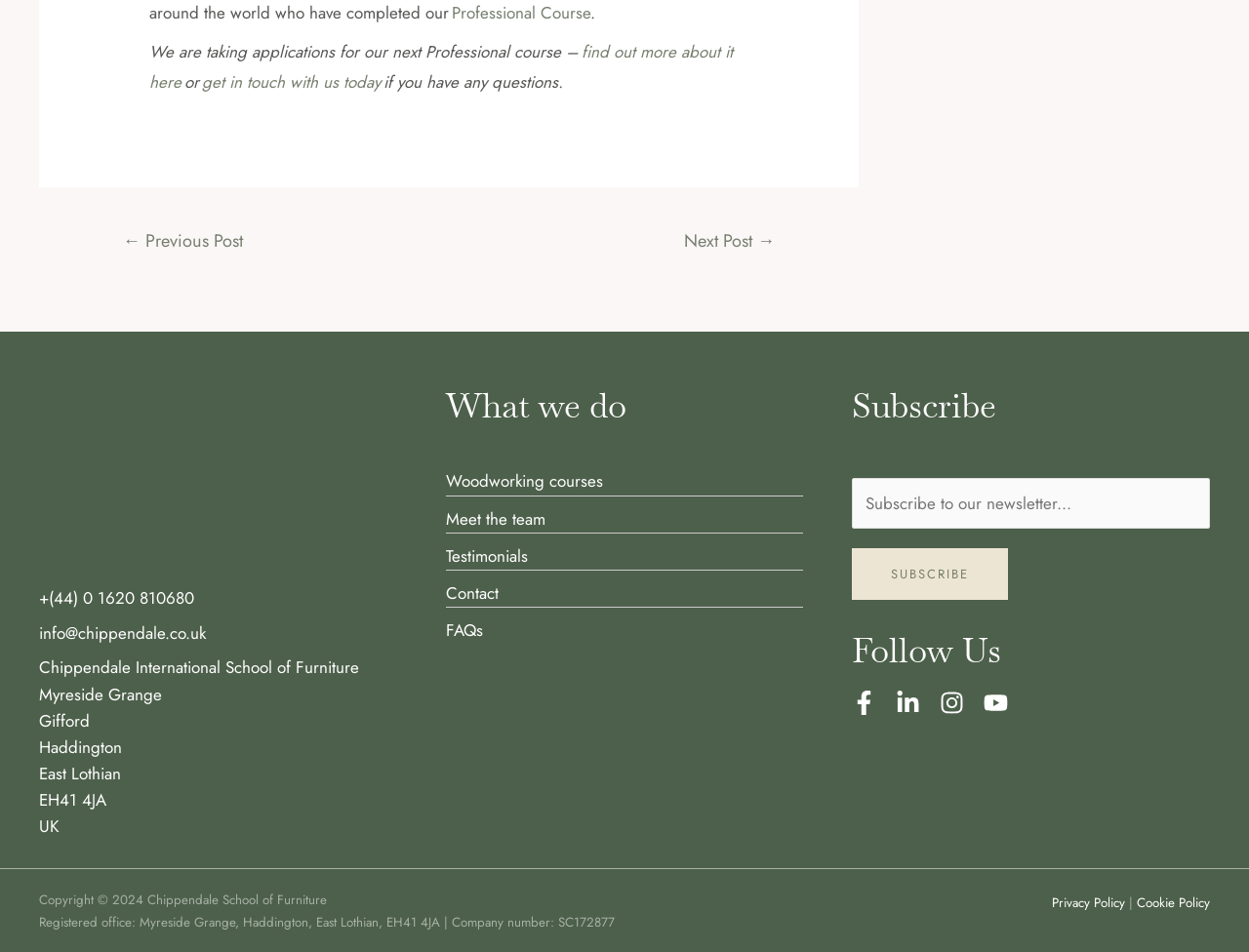Please determine the bounding box coordinates for the element that should be clicked to follow these instructions: "Visit Facebook page".

None